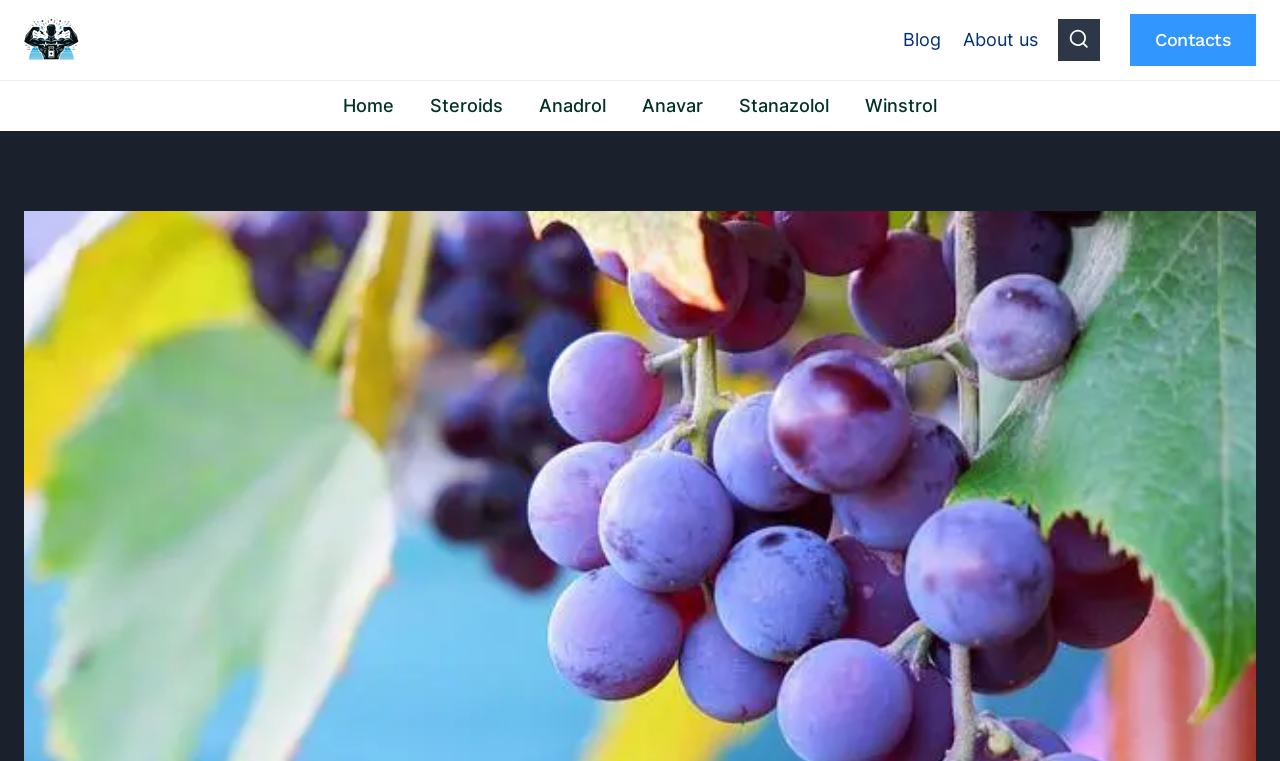Point out the bounding box coordinates of the section to click in order to follow this instruction: "visit blog".

[0.697, 0.019, 0.744, 0.086]